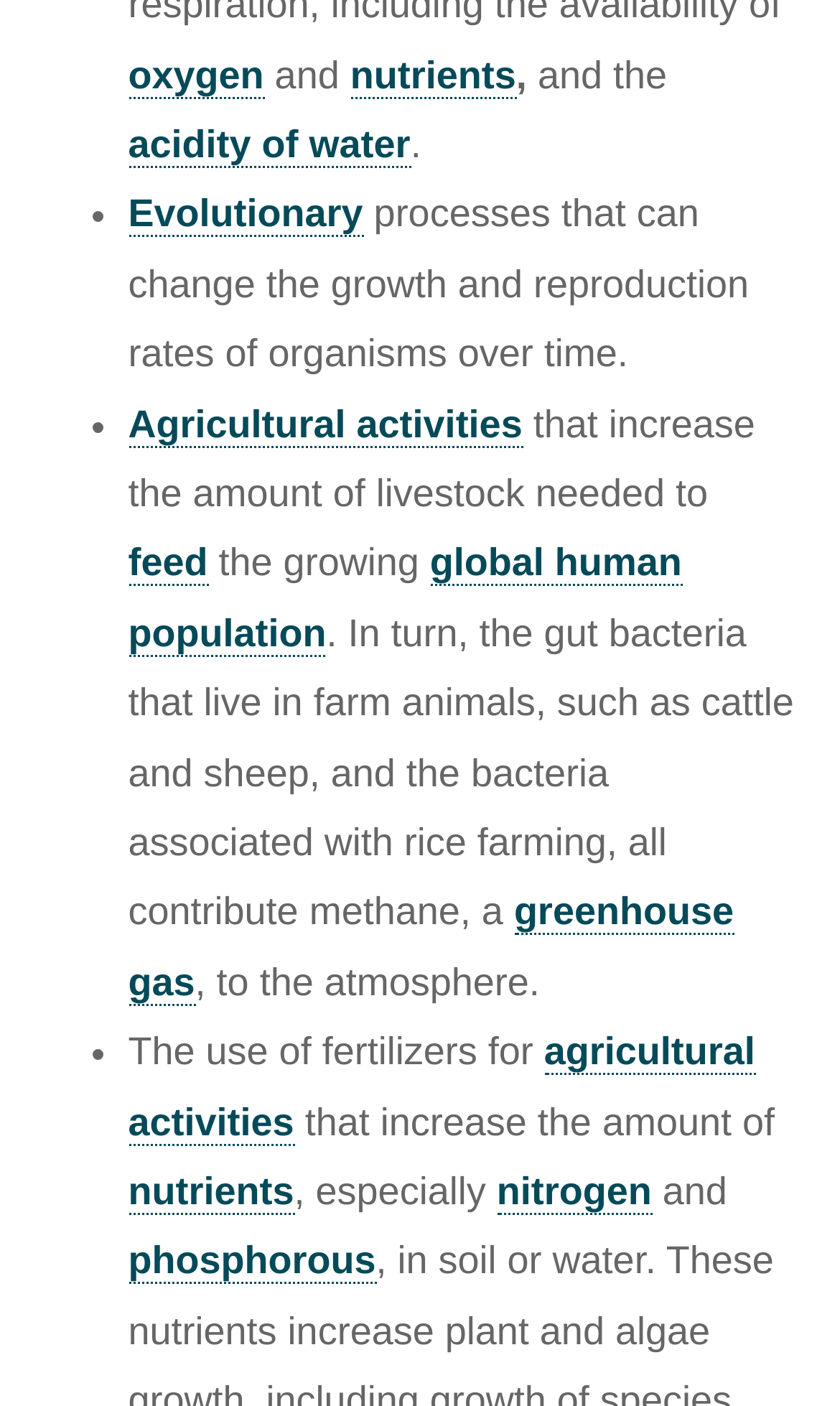Given the content of the image, can you provide a detailed answer to the question?
What is the first link on the webpage?

The first link on the webpage is 'oxygen' which is located at the top left corner of the webpage with a bounding box of [0.153, 0.038, 0.314, 0.07].